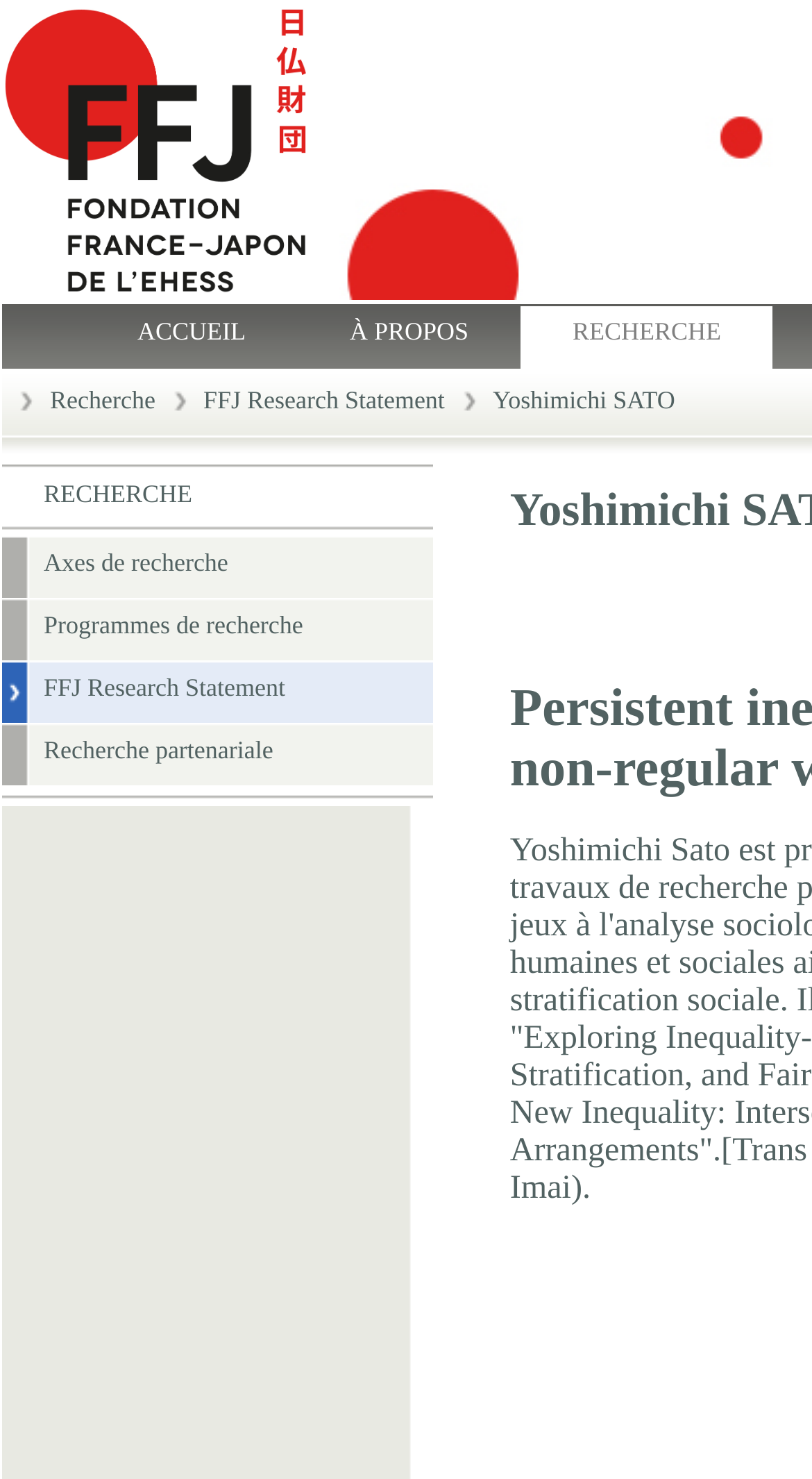Please specify the bounding box coordinates of the element that should be clicked to execute the given instruction: 'check RECHERCHE page'. Ensure the coordinates are four float numbers between 0 and 1, expressed as [left, top, right, bottom].

[0.054, 0.323, 0.237, 0.343]